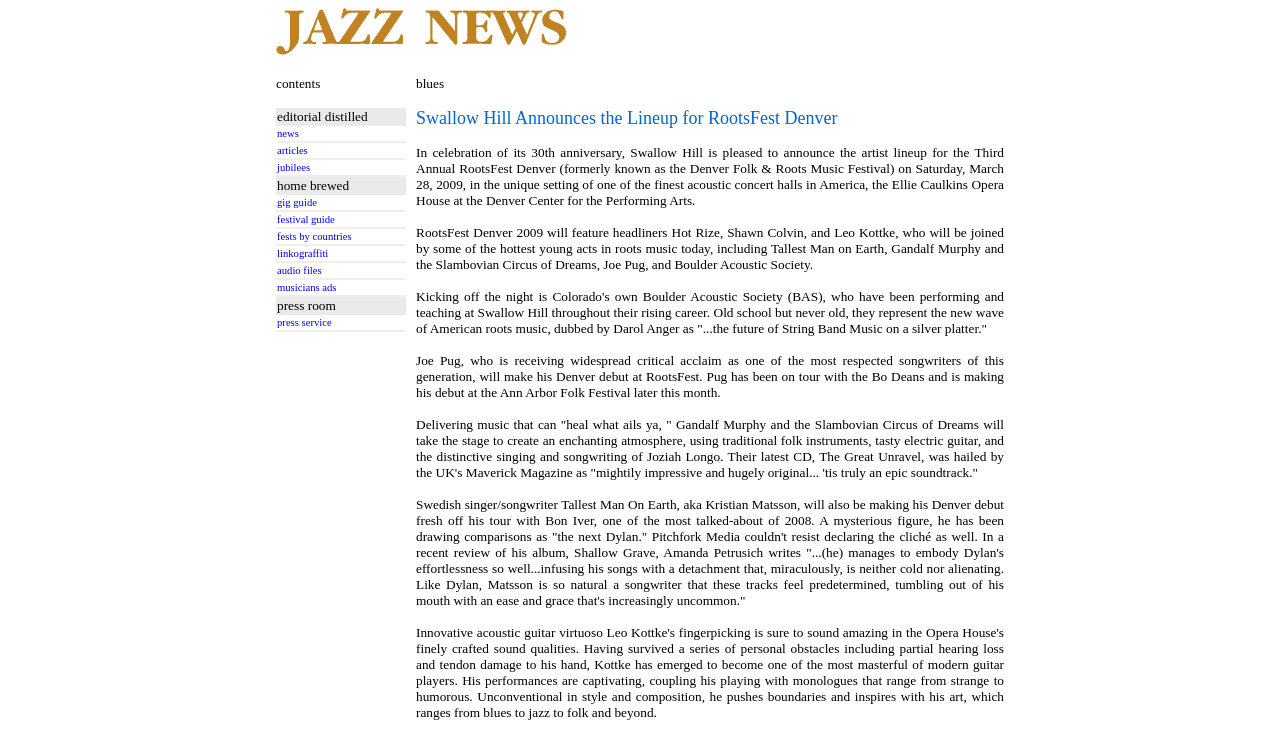What is the name of the festival announced by Swallow Hill?
Please provide a detailed and comprehensive answer to the question.

The answer can be found in the StaticText element with the text 'In celebration of its 30th anniversary, Swallow Hill is pleased to announce the artist lineup for the Third Annual RootsFest Denver...' which indicates that Swallow Hill is announcing the lineup for RootsFest Denver.